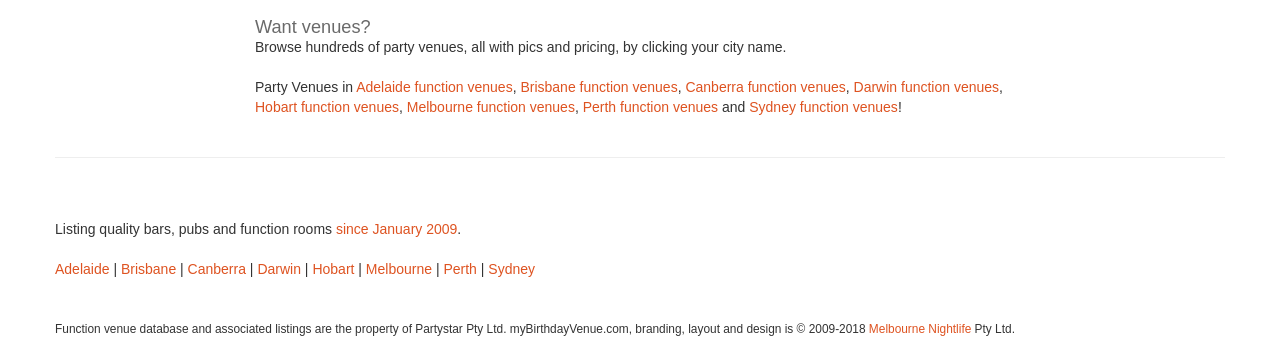Please locate the bounding box coordinates of the element's region that needs to be clicked to follow the instruction: "View Melbourne function venues". The bounding box coordinates should be provided as four float numbers between 0 and 1, i.e., [left, top, right, bottom].

[0.318, 0.292, 0.449, 0.339]